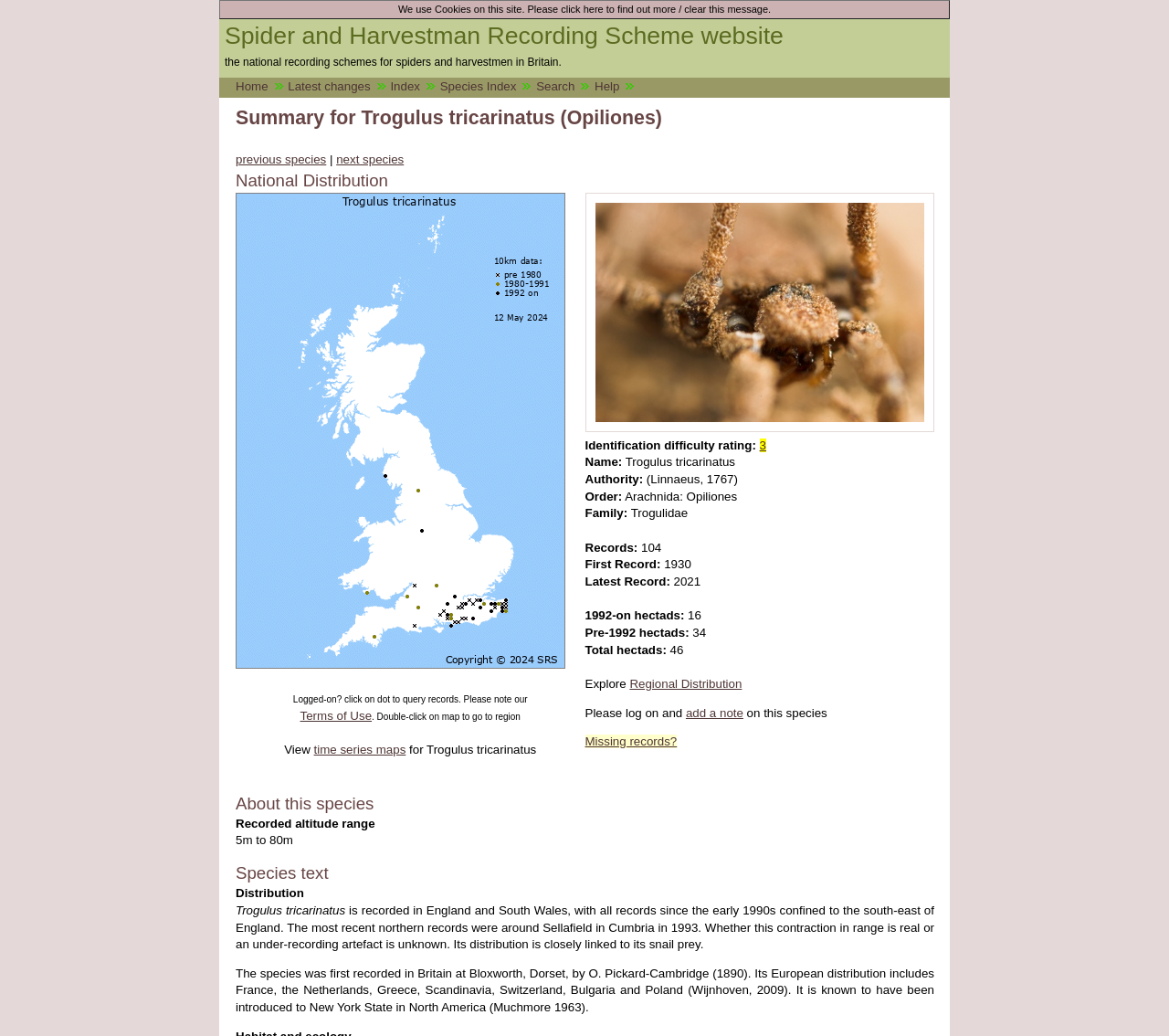Find the UI element described as: "ABOUT US" and predict its bounding box coordinates. Ensure the coordinates are four float numbers between 0 and 1, [left, top, right, bottom].

None